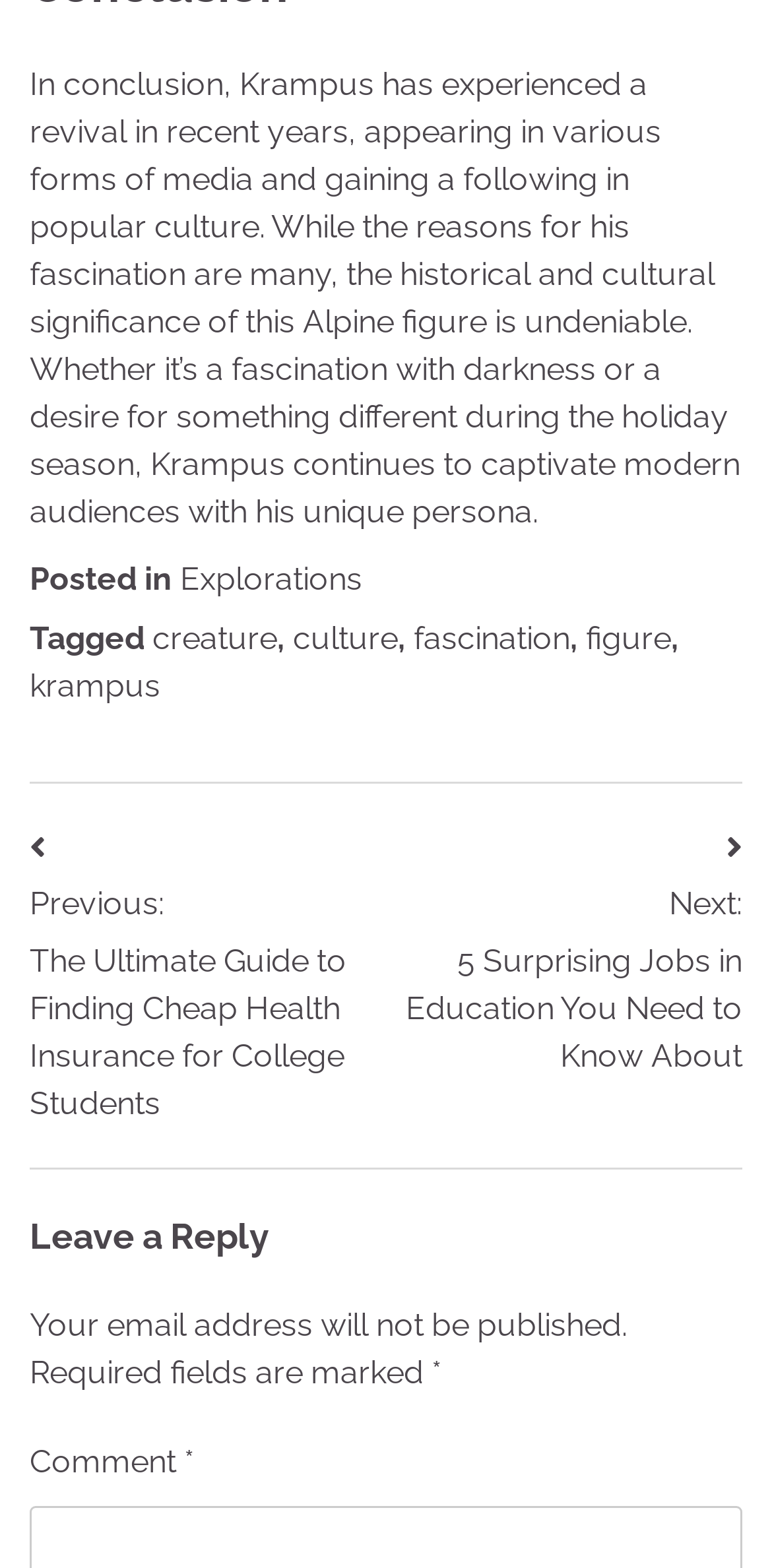What is the category of the post?
Using the image, respond with a single word or phrase.

Explorations